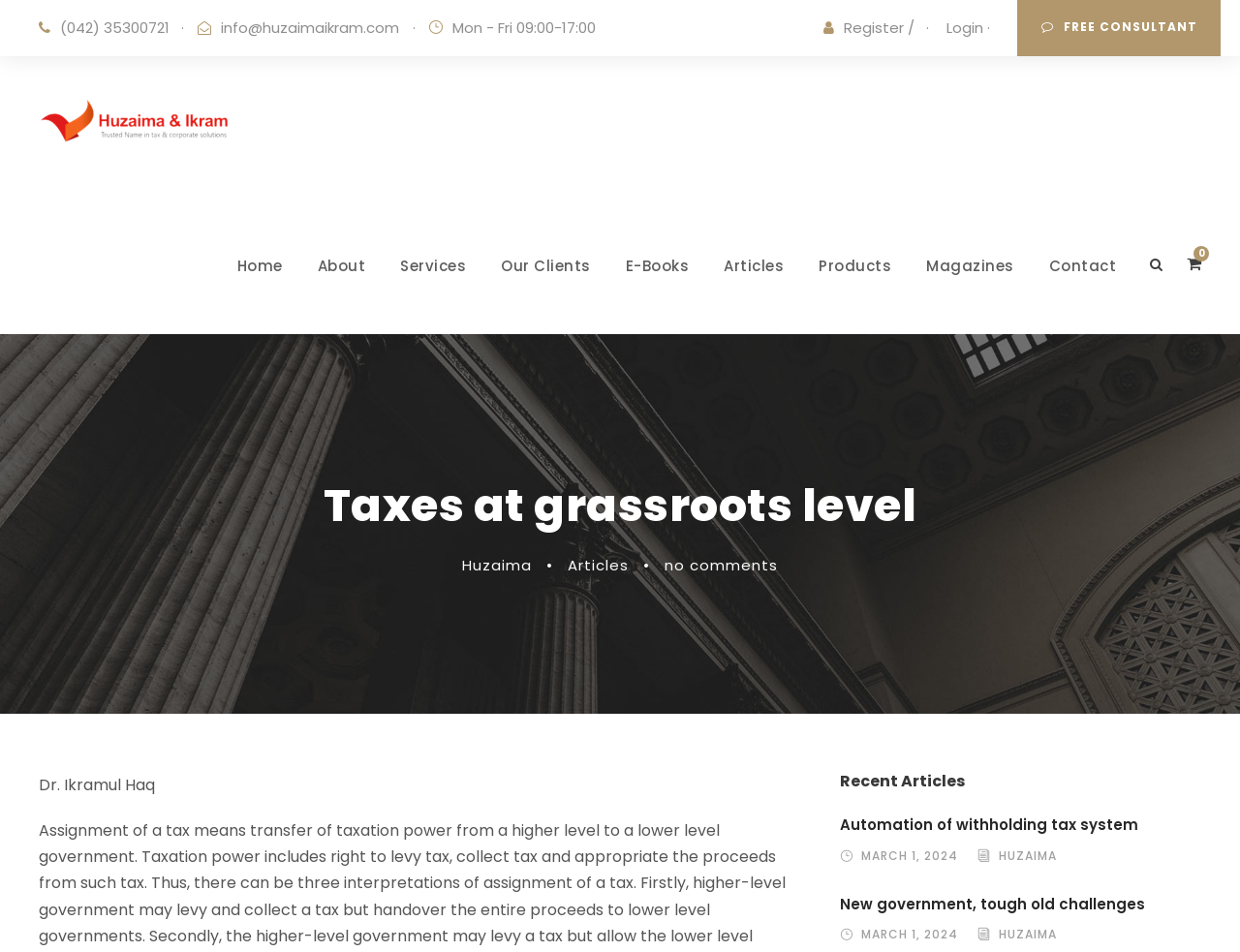Given the description of a UI element: "New government, tough old challenges", identify the bounding box coordinates of the matching element in the webpage screenshot.

[0.677, 0.939, 0.923, 0.96]